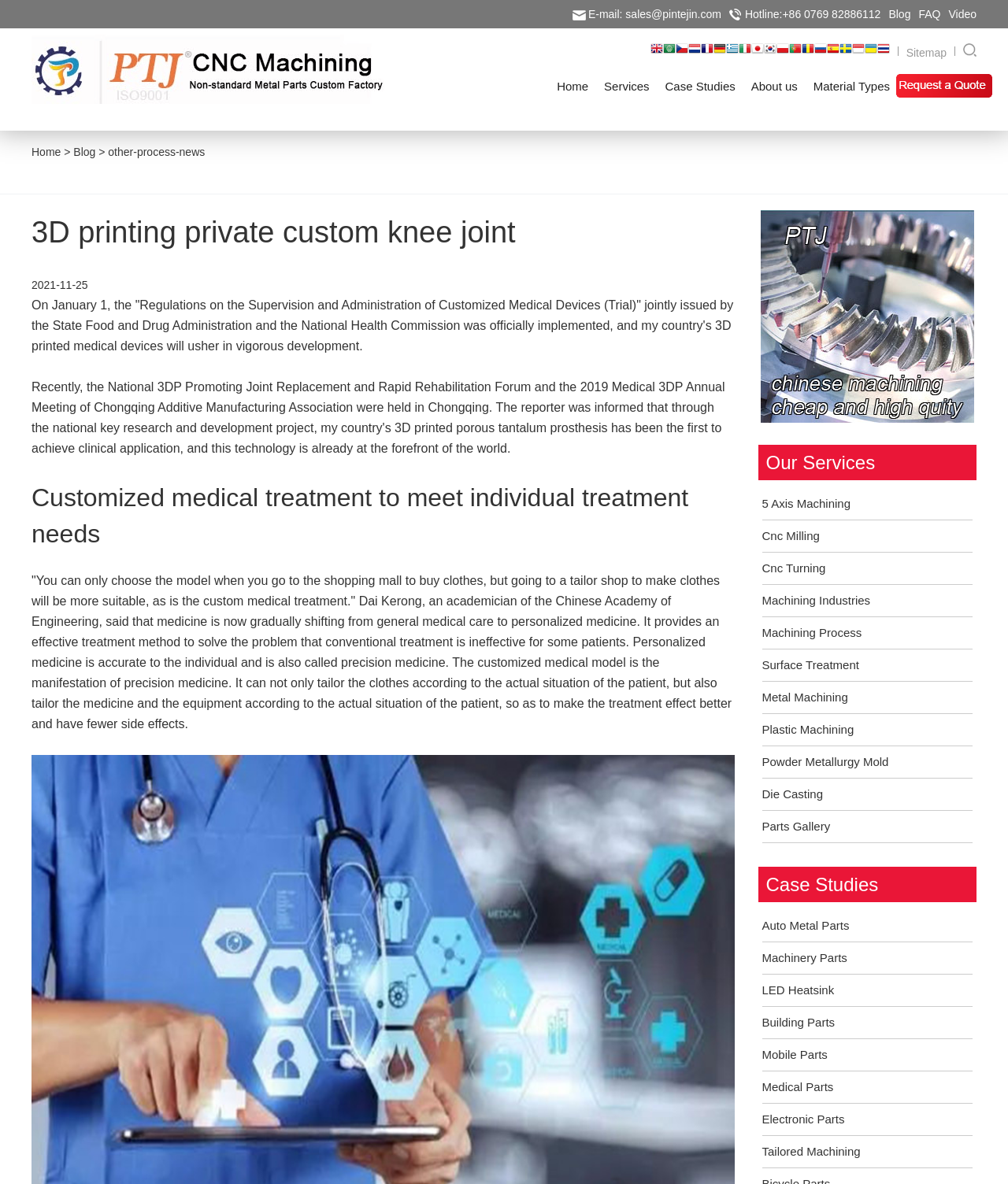Please specify the bounding box coordinates for the clickable region that will help you carry out the instruction: "Click the 'Blog' link".

[0.874, 0.003, 0.903, 0.021]